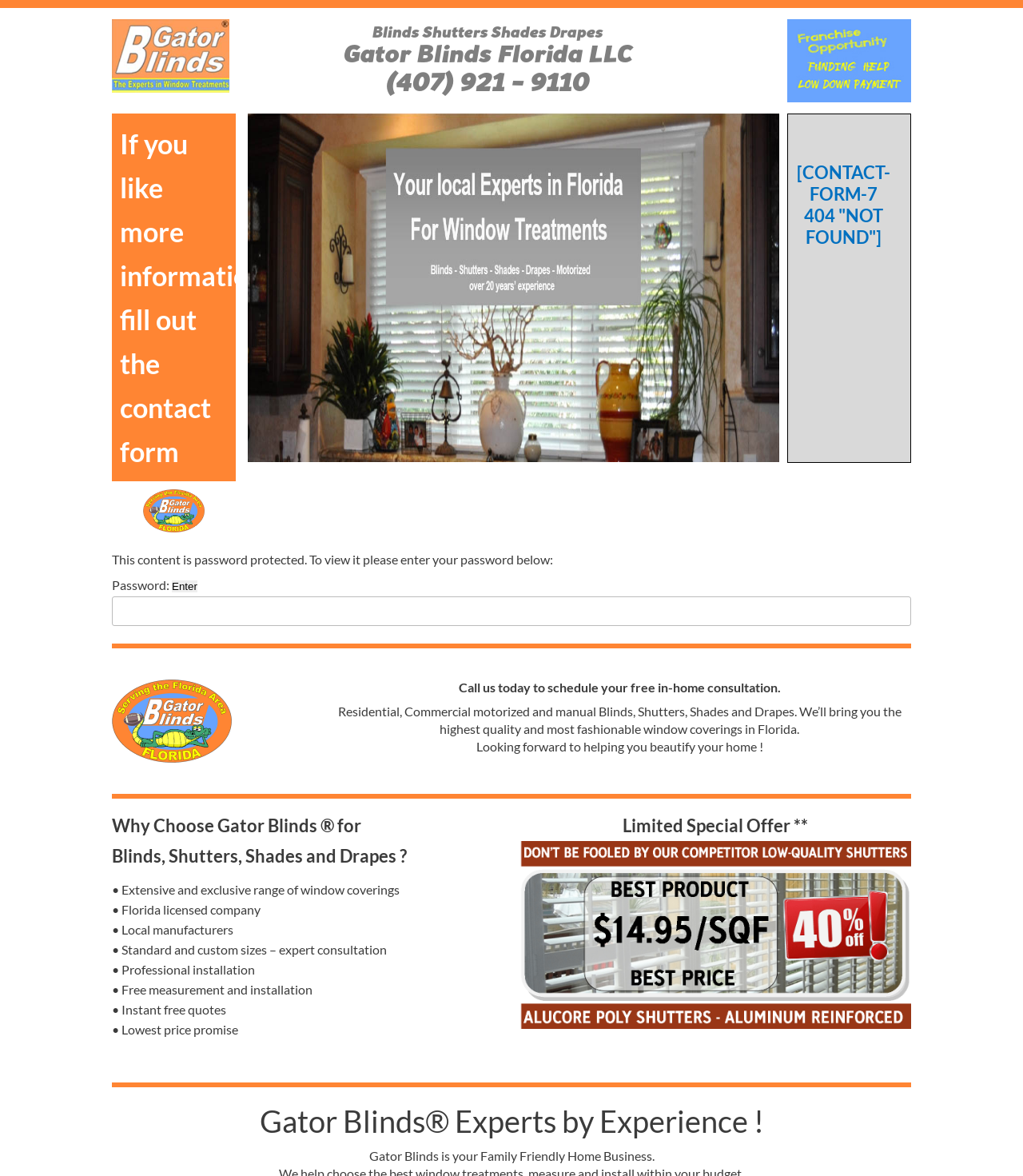Use a single word or phrase to answer the question: What types of window coverings are offered?

Blinds, Shutters, Shades, and Drapes